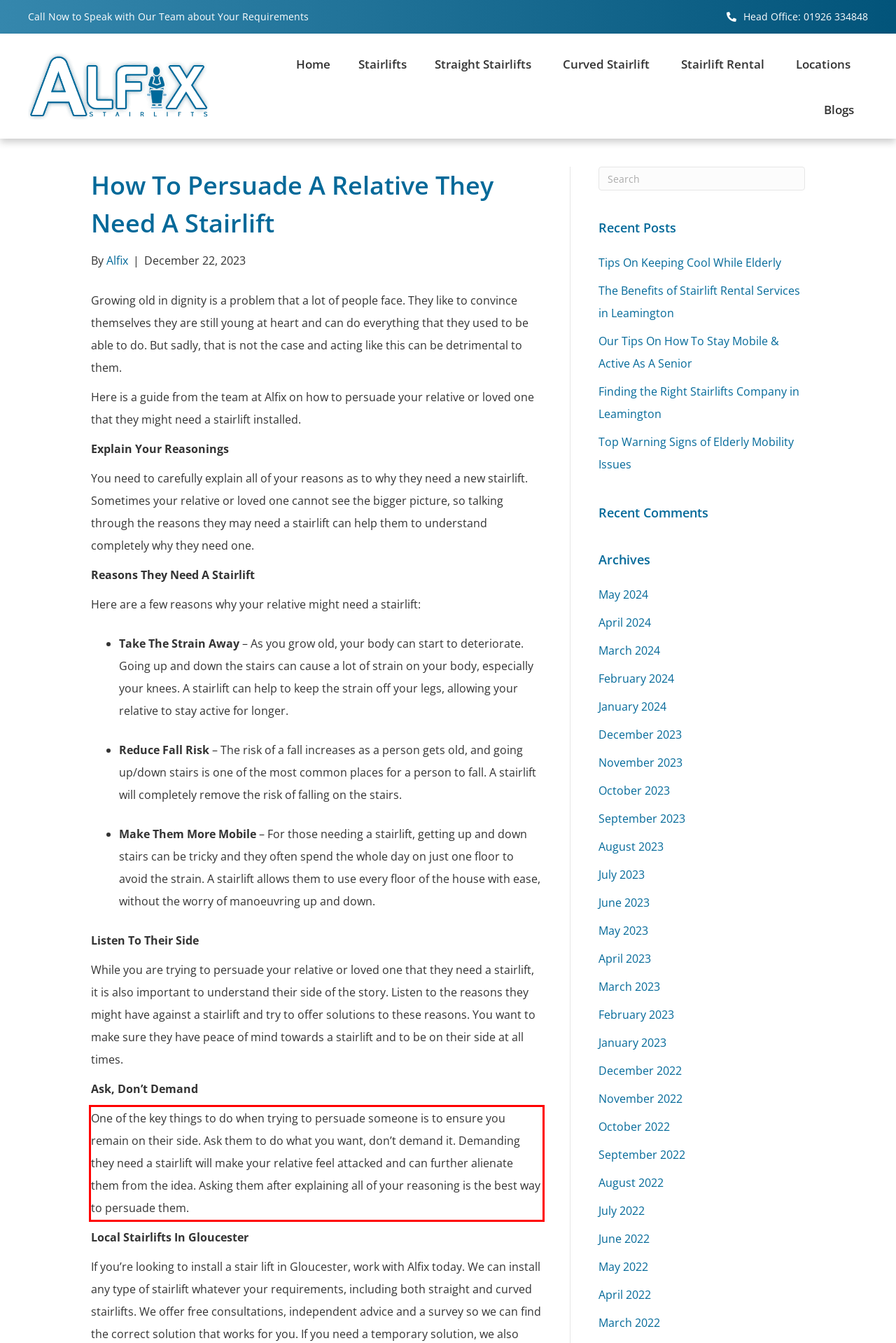Please extract the text content within the red bounding box on the webpage screenshot using OCR.

One of the key things to do when trying to persuade someone is to ensure you remain on their side. Ask them to do what you want, don’t demand it. Demanding they need a stairlift will make your relative feel attacked and can further alienate them from the idea. Asking them after explaining all of your reasoning is the best way to persuade them.